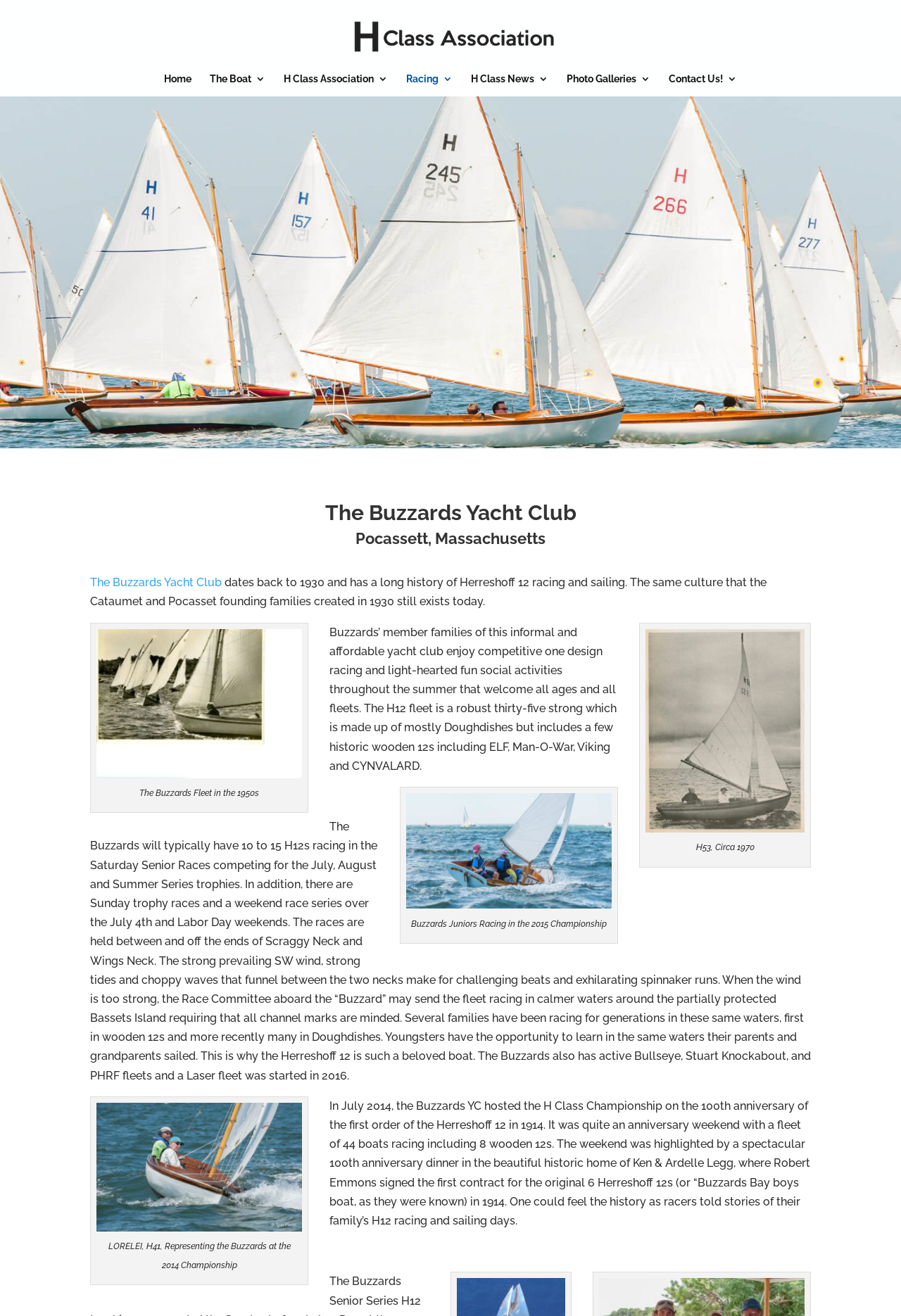What is the location of the yacht club?
Answer the question in a detailed and comprehensive manner.

I found the answer by reading the text 'Pocassett, Massachusetts' which is located below the heading 'The Buzzards Yacht Club', indicating that it is the location of the yacht club.